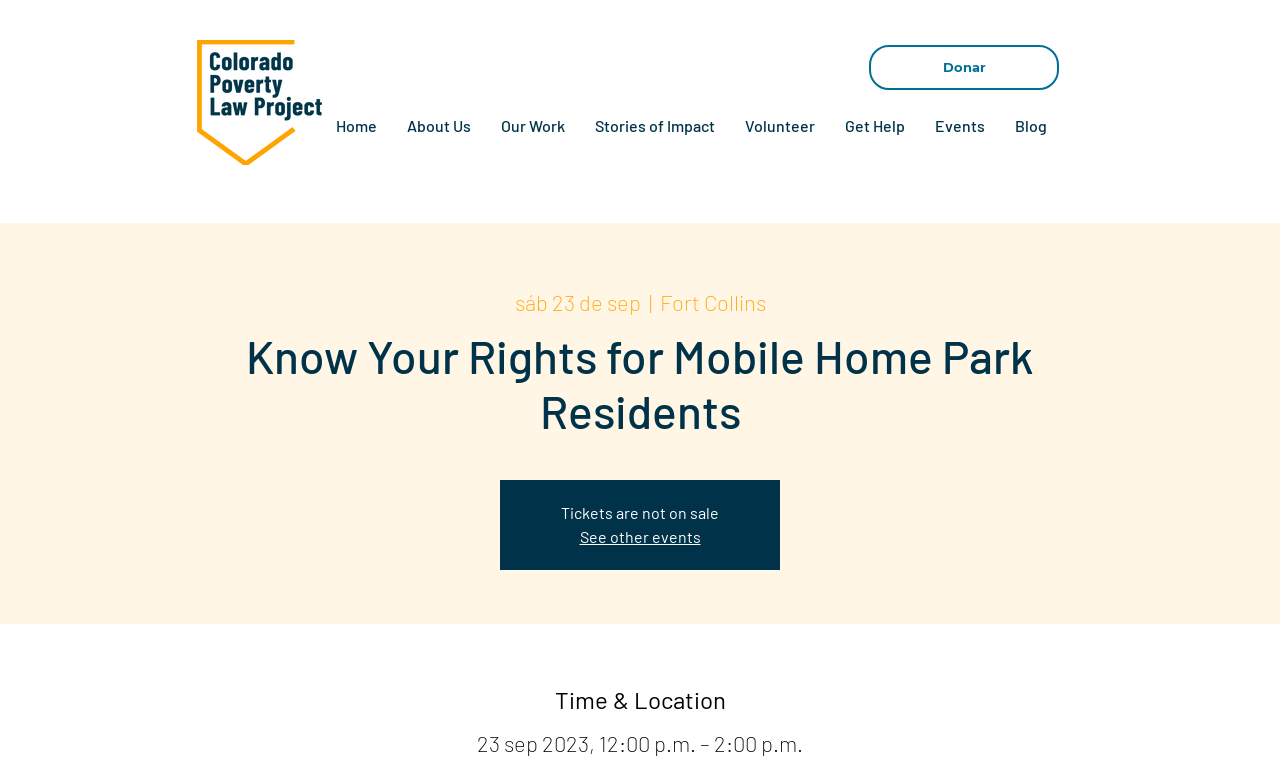Locate the bounding box coordinates of the element that should be clicked to execute the following instruction: "click See other events".

[0.453, 0.695, 0.547, 0.72]